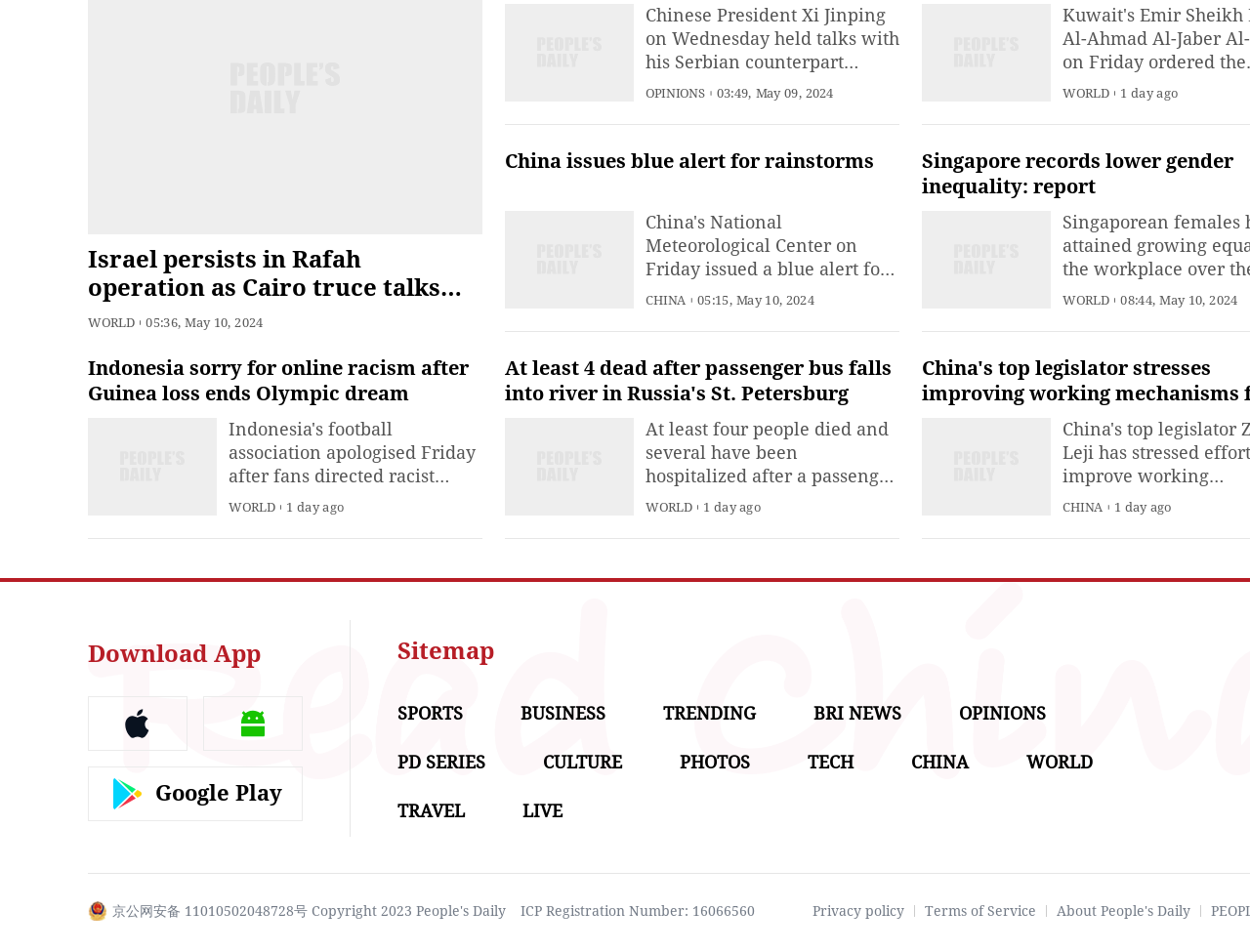Please give a concise answer to this question using a single word or phrase: 
What is the time of the news about Israel?

05:36, May 10, 2024